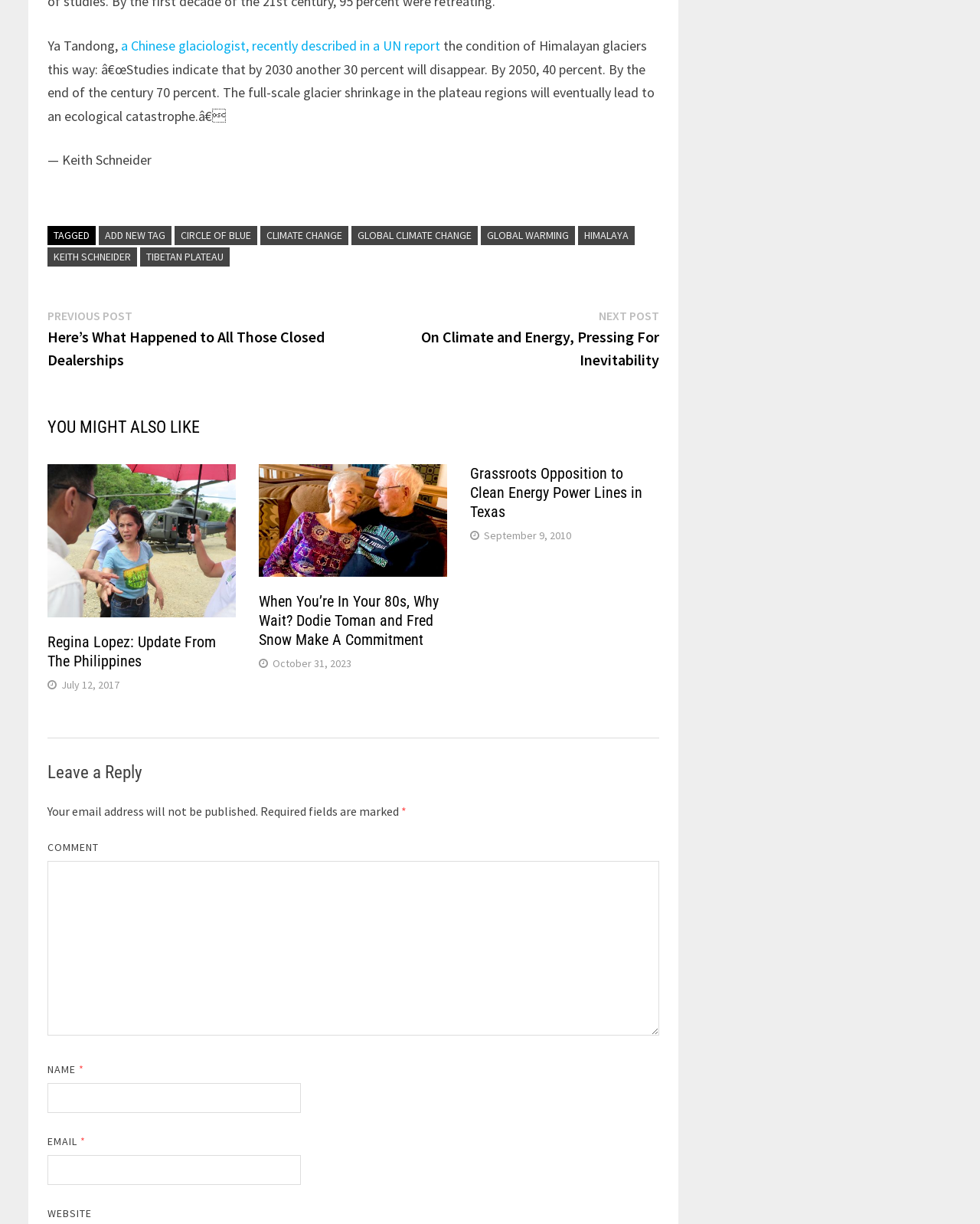Identify the bounding box coordinates of the section that should be clicked to achieve the task described: "Click on the 'ADD NEW TAG' link".

[0.1, 0.185, 0.175, 0.2]